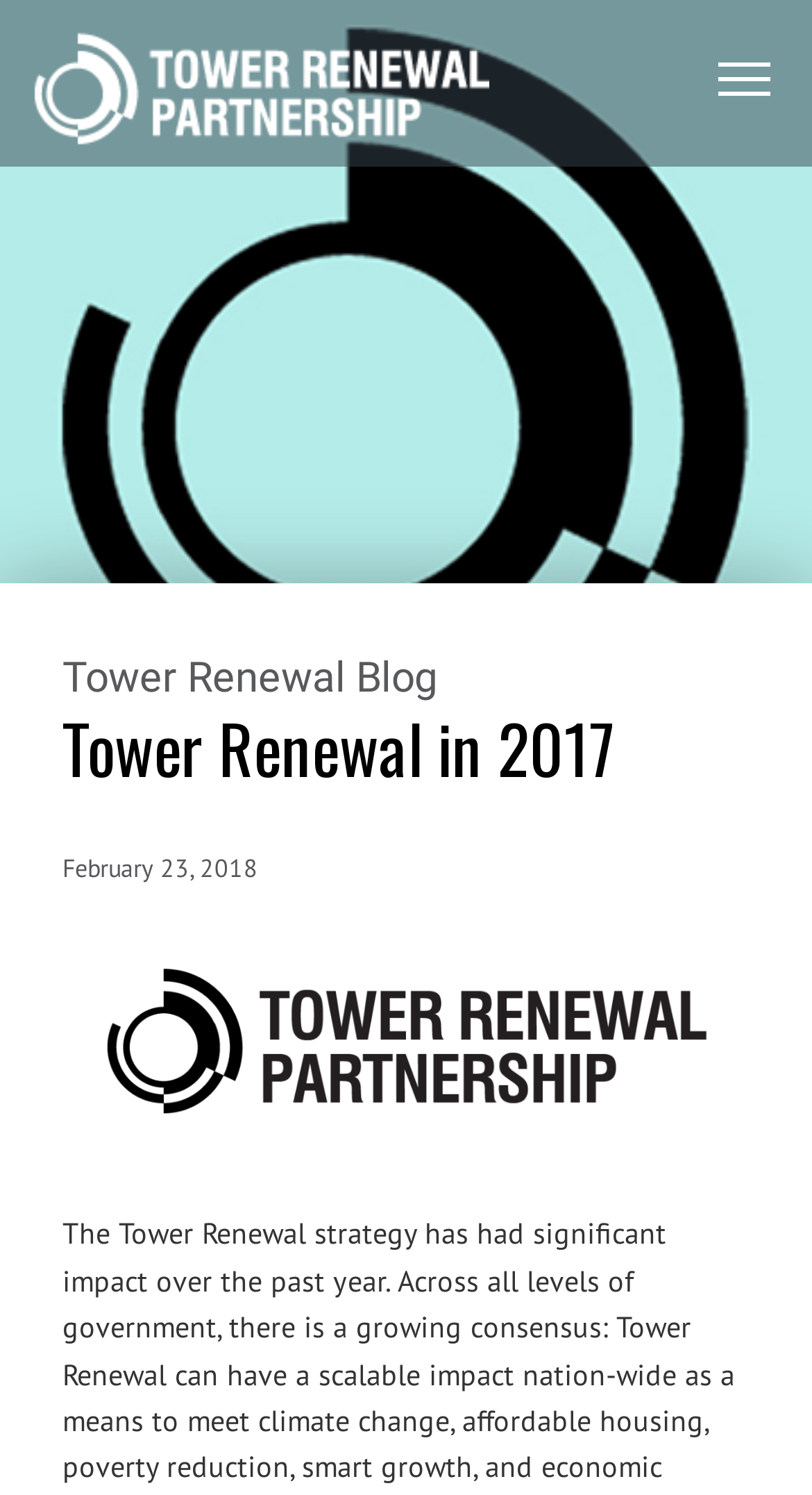Summarize the webpage in an elaborate manner.

The webpage is about Tower Renewal in 2017, specifically related to the Tower Renewal Partnership. At the top-left corner, there is a heading that displays the title "Tower Renewal Partnership". Below this heading, there is a link with the same text. 

On the top-right corner, there is a button labeled "Menu Toggle" which, when expanded, reveals an off-canvas menu. This menu contains a header section with three elements. The first element is a static text that reads "Tower Renewal Blog". Below this text, there is a heading that displays the title "Tower Renewal in 2017". 

Underneath the heading, there is a time element that shows the date "February 23, 2018". Below this date, there is a link. The menu section takes up most of the vertical space on the webpage.